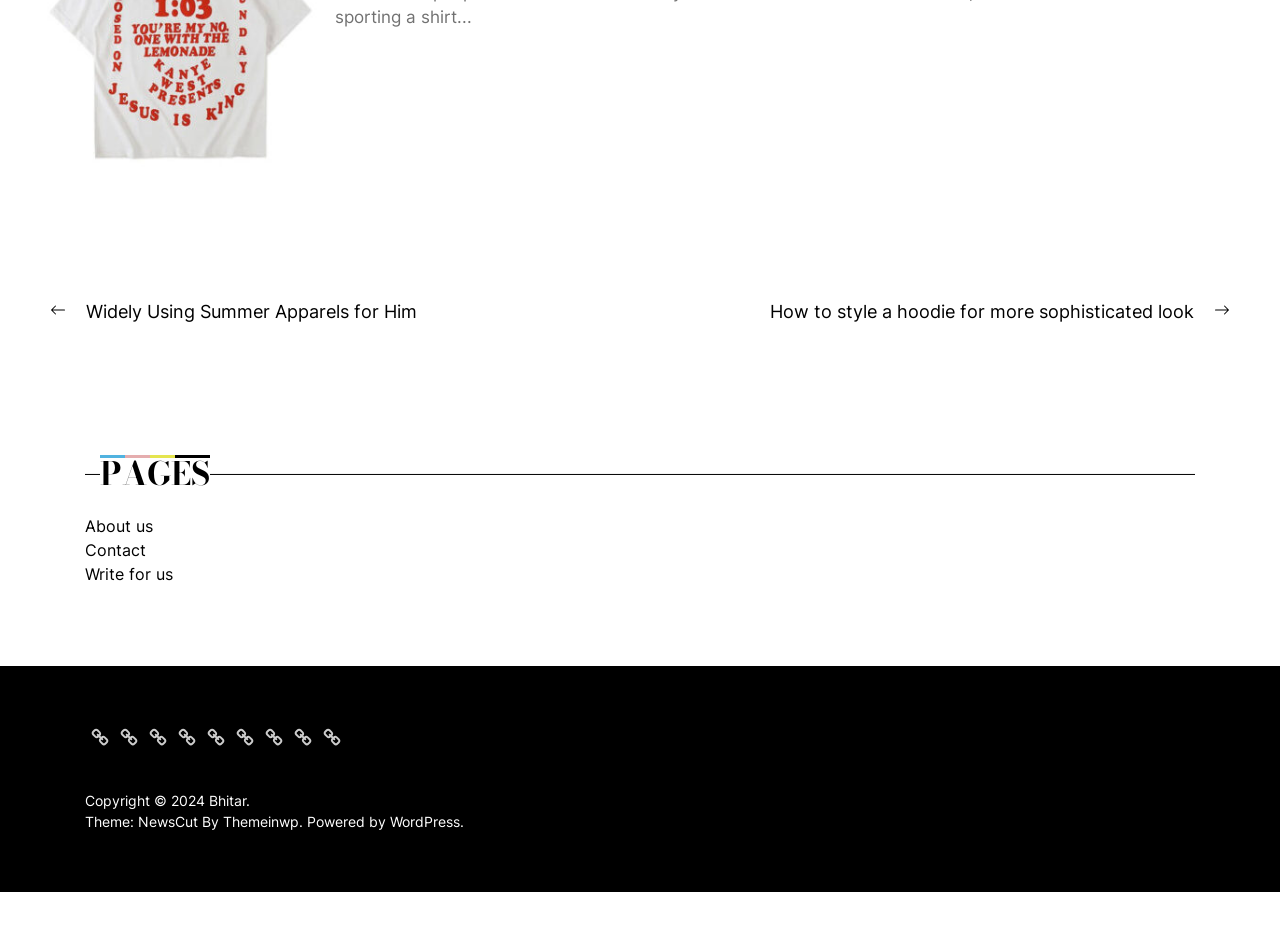Give a one-word or one-phrase response to the question:
What is the previous post about?

Summer Apparels for Him